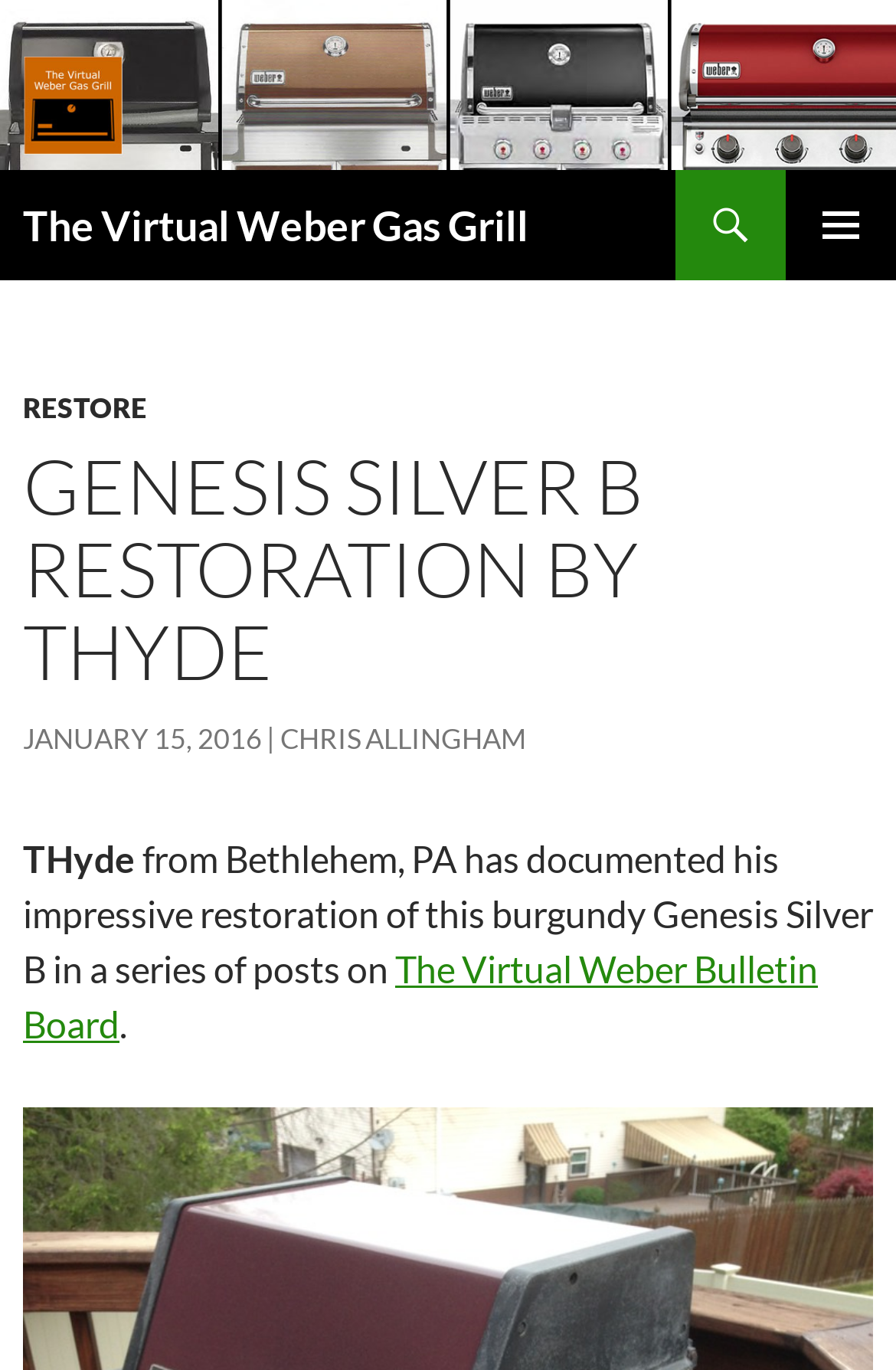Observe the image and answer the following question in detail: What is the name of the bulletin board where the restoration was posted?

I found the answer by looking at the text content of the webpage, specifically the sentence 'THyde from Bethlehem, PA has documented his impressive restoration of this burgundy Genesis Silver B in a series of posts on The Virtual Weber Bulletin Board.' The name 'The Virtual Weber Bulletin Board' is mentioned as the bulletin board where the restoration was posted.